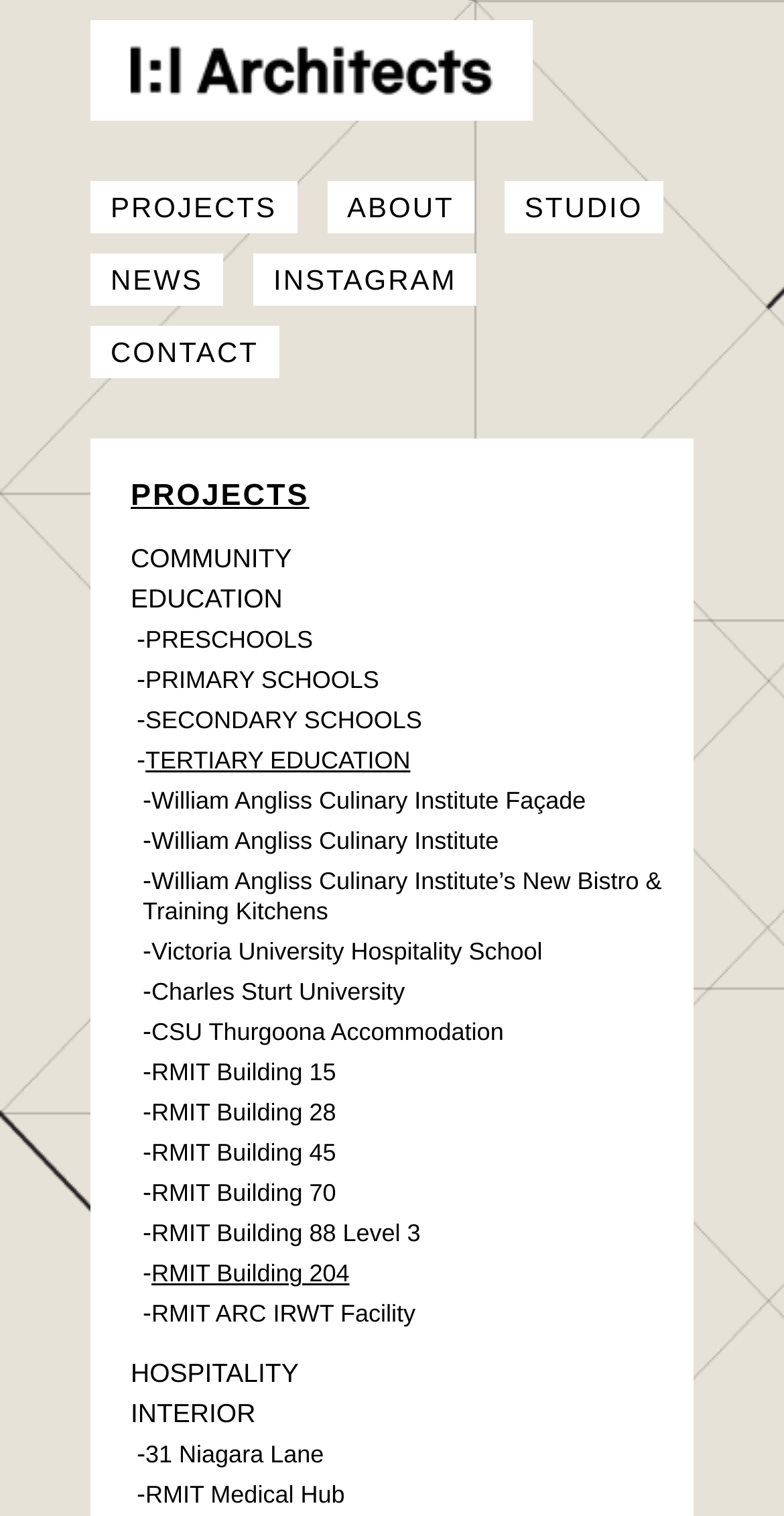Look at the image and write a detailed answer to the question: 
How many main navigation links are at the top of the page?

I looked at the top of the page and found five main navigation links: 'PROJECTS', 'ABOUT', 'STUDIO', 'NEWS', and 'CONTACT'.